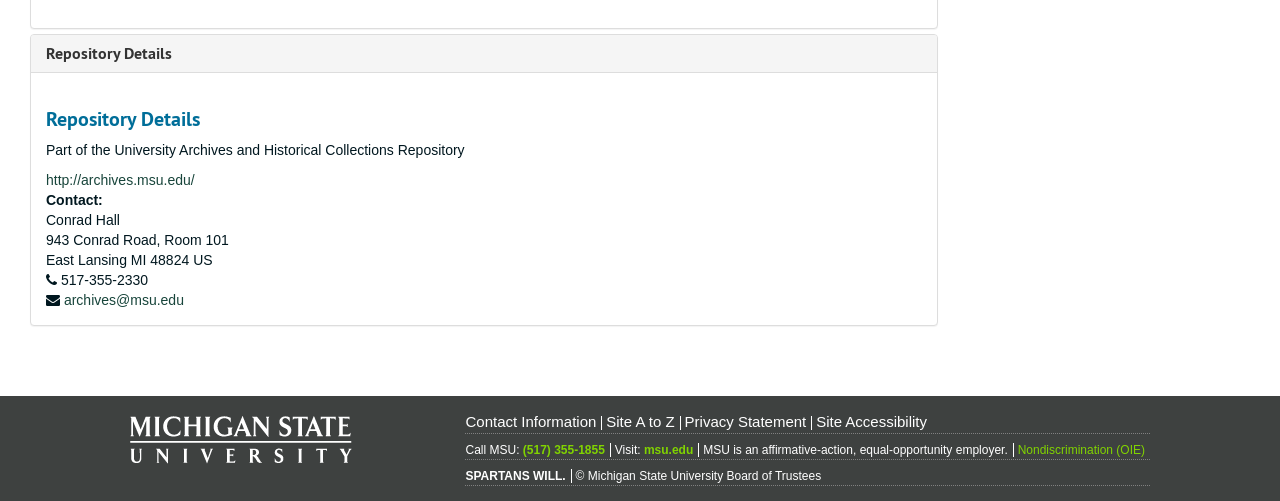What is the email address of the repository?
Use the image to give a comprehensive and detailed response to the question.

The email address of the repository can be found in the link 'archives@msu.edu' which is located in the contact information section of the webpage.